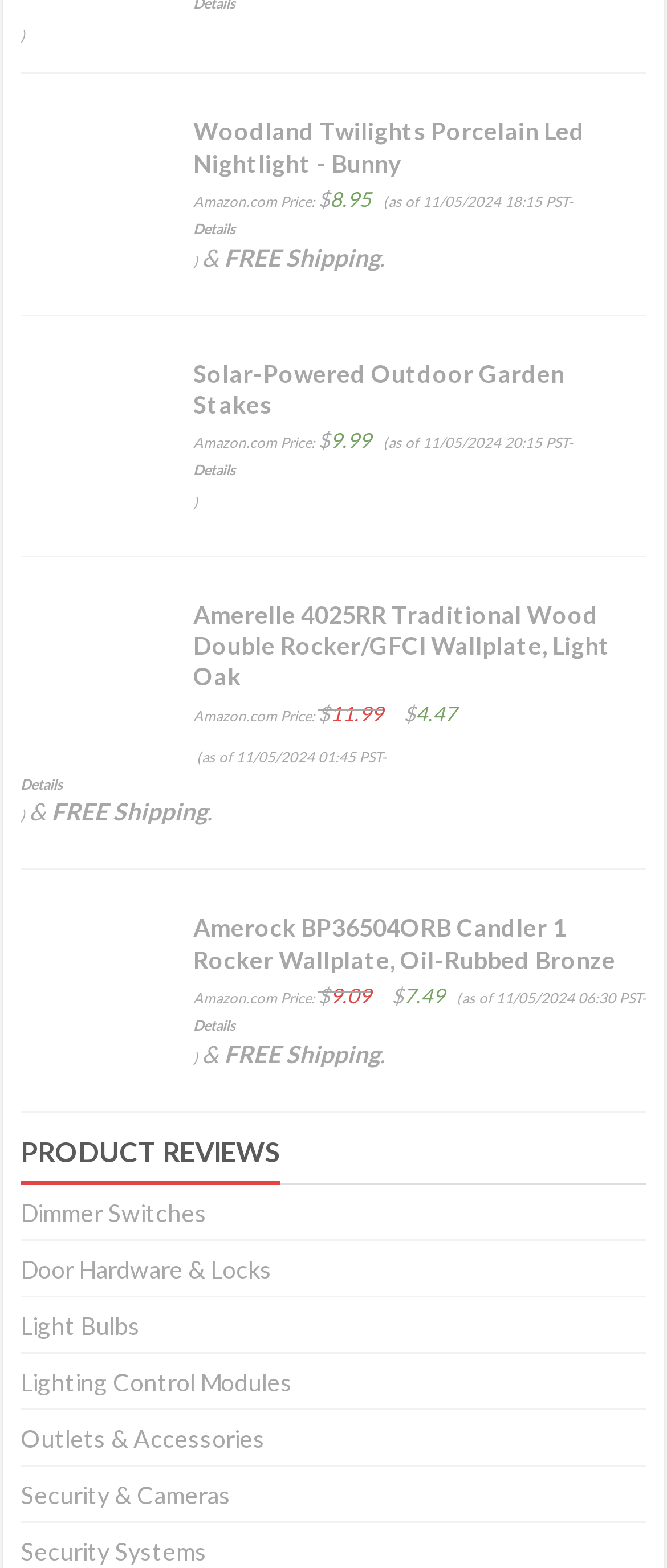Please answer the following question using a single word or phrase: 
What is the price of the Woodland Twilights Porcelain Led Nightlight?

$8.95